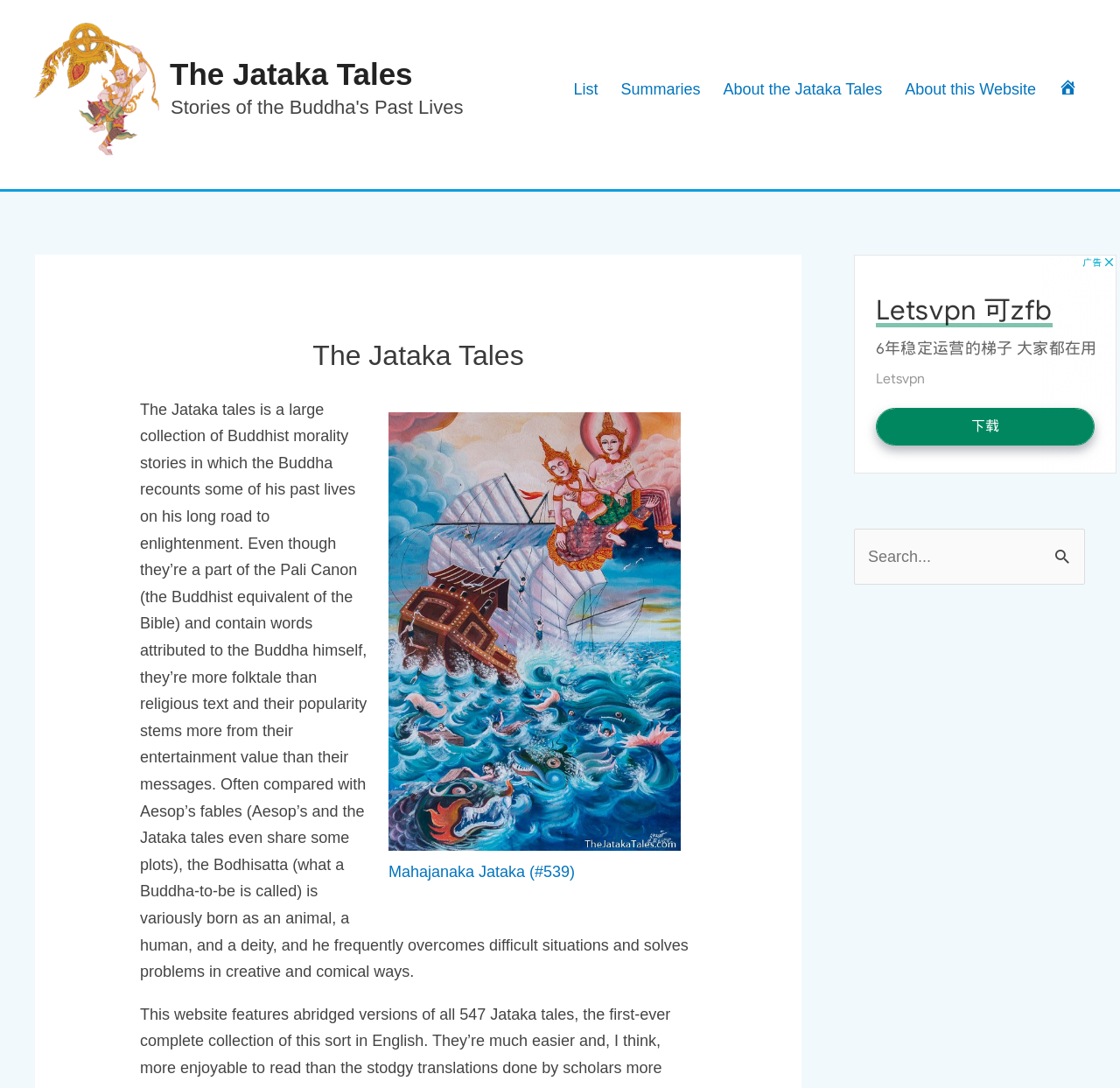Locate and provide the bounding box coordinates for the HTML element that matches this description: "parent_node: Search for: name="s" placeholder="Search..."".

[0.762, 0.486, 0.969, 0.538]